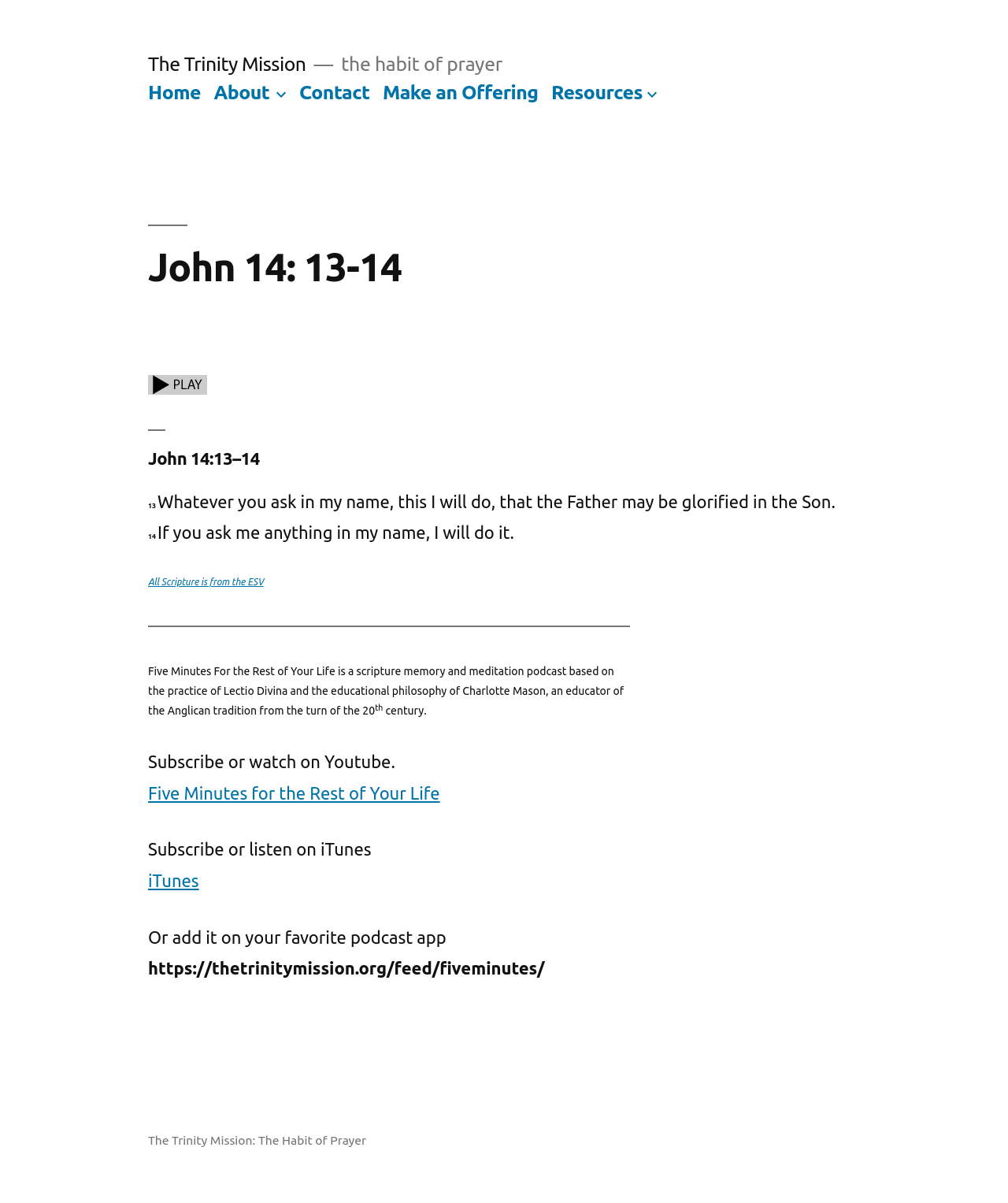What is the main heading of this webpage? Please extract and provide it.

John 14: 13-14